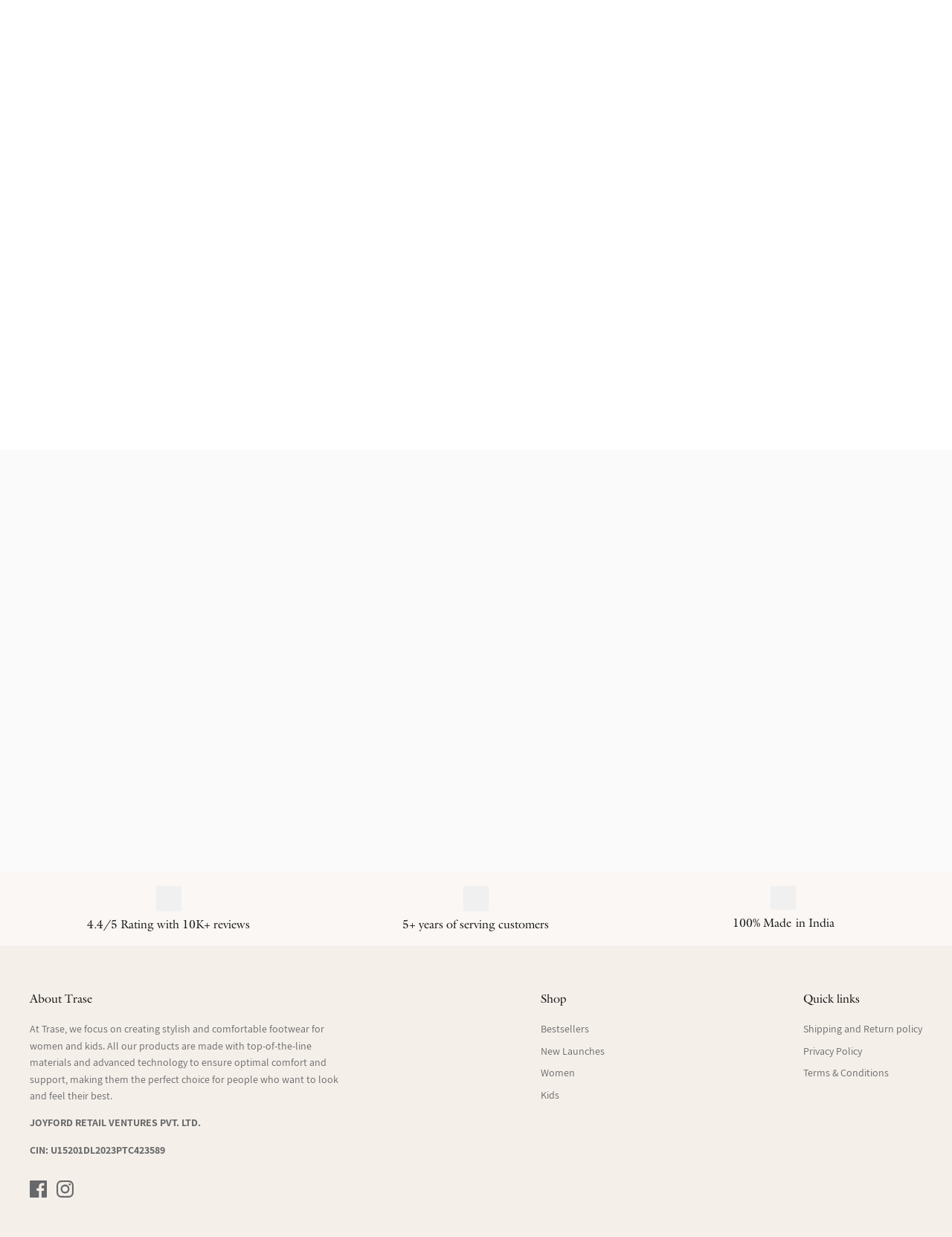Answer with a single word or phrase: 
How many reviews does the 'Unisex Kids Lightweight Sports Shoes' have?

26 reviews